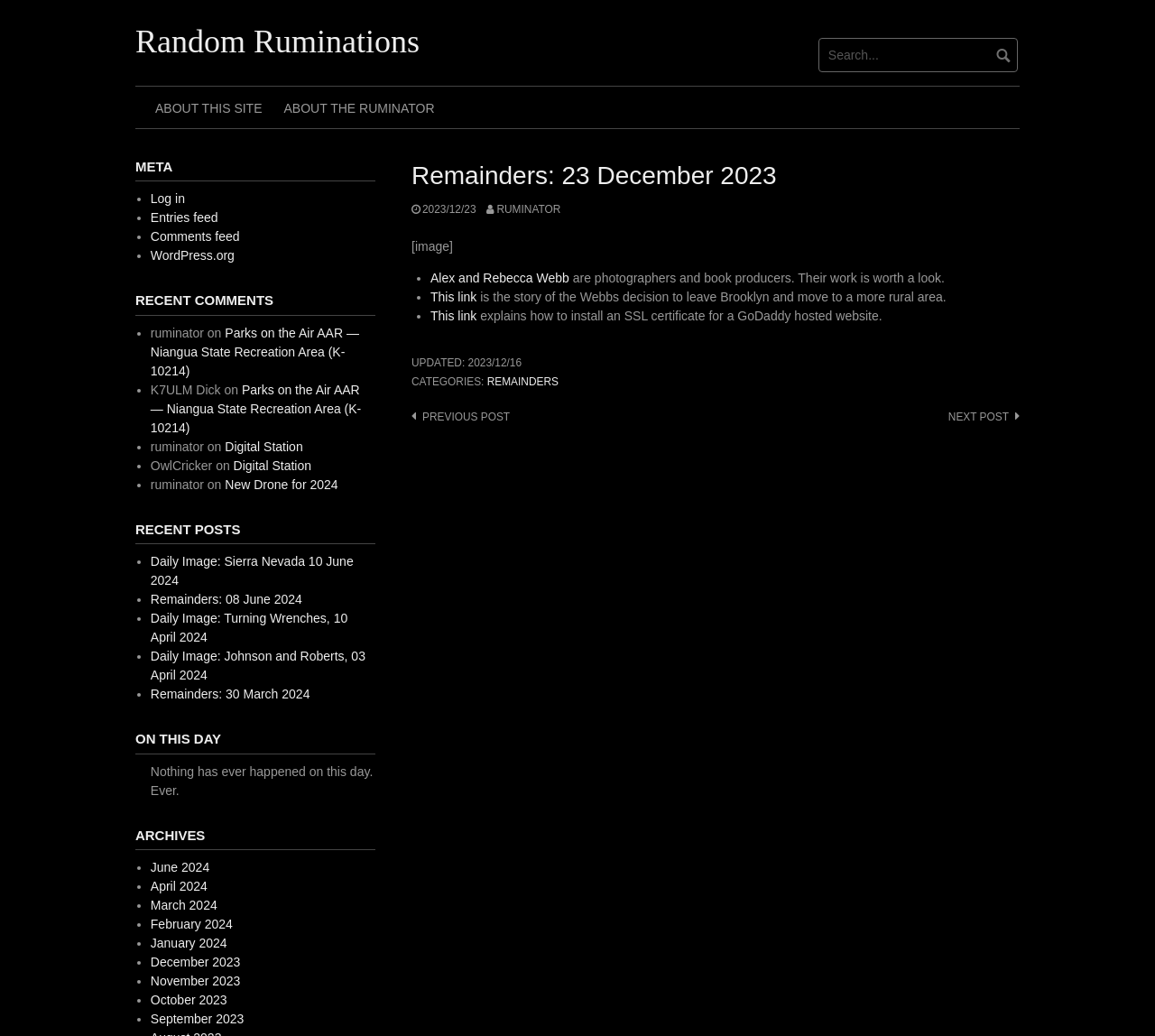Find the bounding box coordinates of the element I should click to carry out the following instruction: "View the previous post".

[0.356, 0.397, 0.442, 0.409]